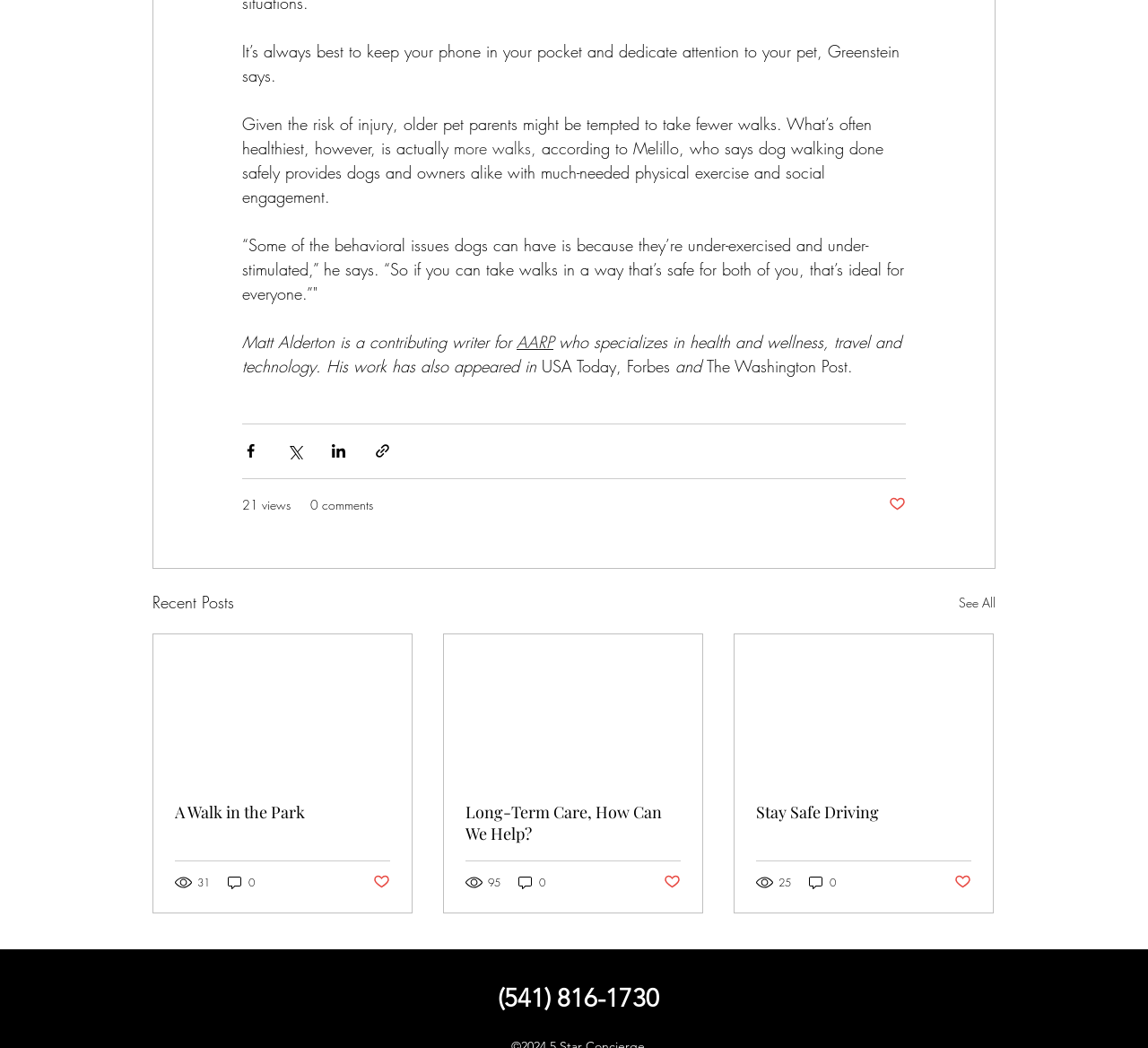Please find the bounding box coordinates of the element that must be clicked to perform the given instruction: "Share via Twitter". The coordinates should be four float numbers from 0 to 1, i.e., [left, top, right, bottom].

[0.249, 0.422, 0.264, 0.439]